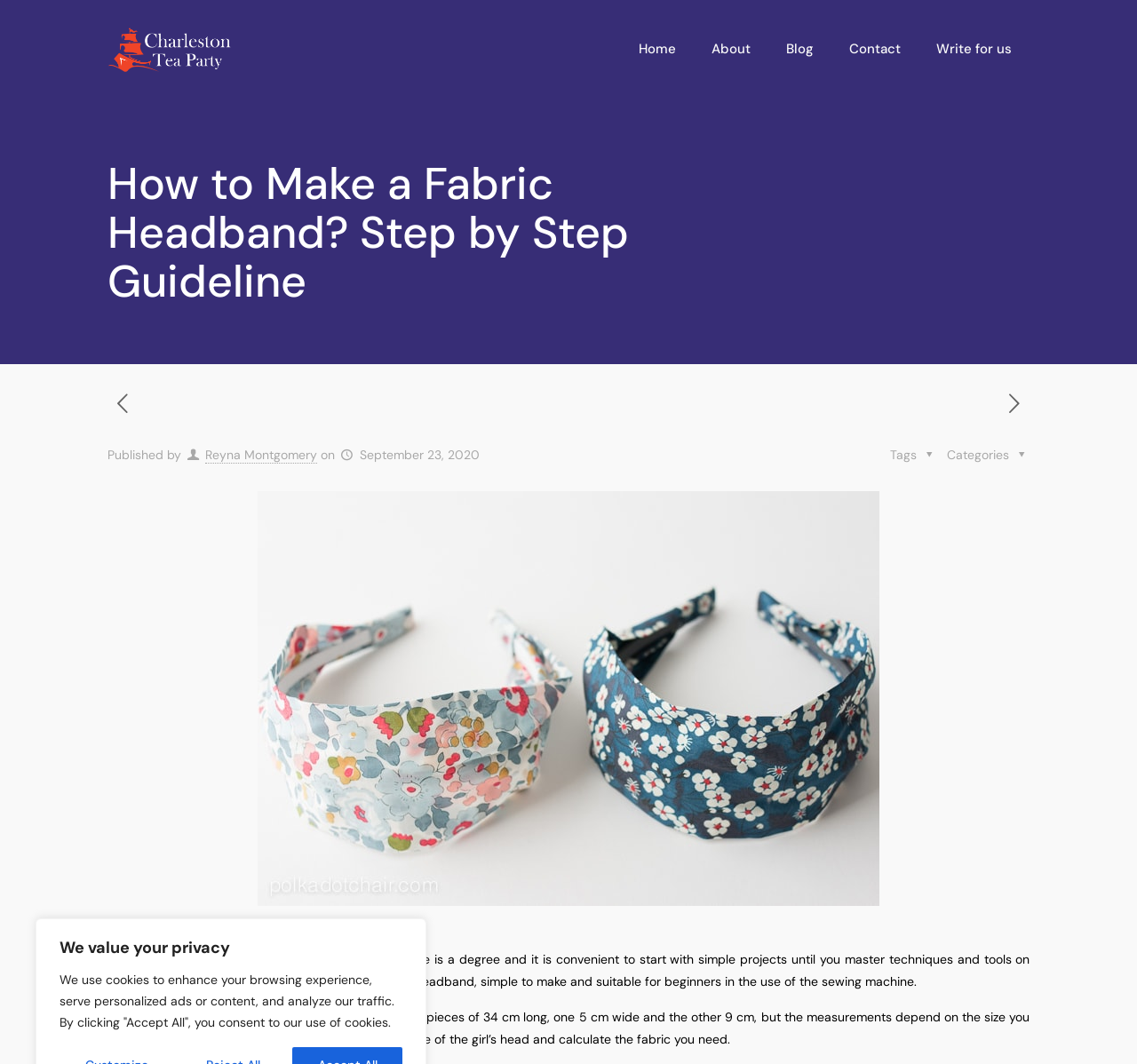Find and generate the main title of the webpage.

How to Make a Fabric Headband? Step by Step Guideline